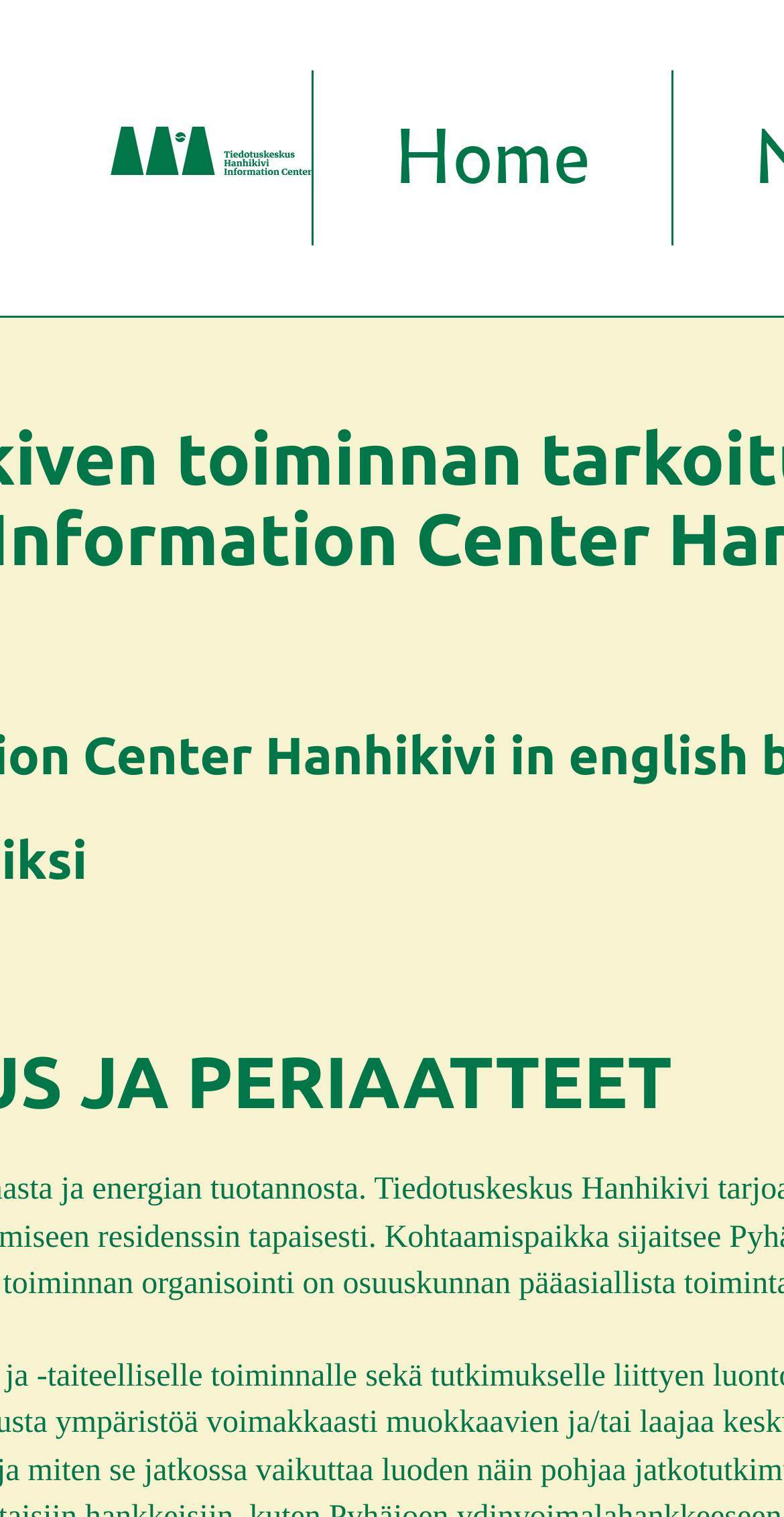Please locate and generate the primary heading on this webpage.

Tiedotuskeskus Hanhikiven toiminnan tarkoitus ja periaatteet, Principles and aims of Information Center Hanhikivi